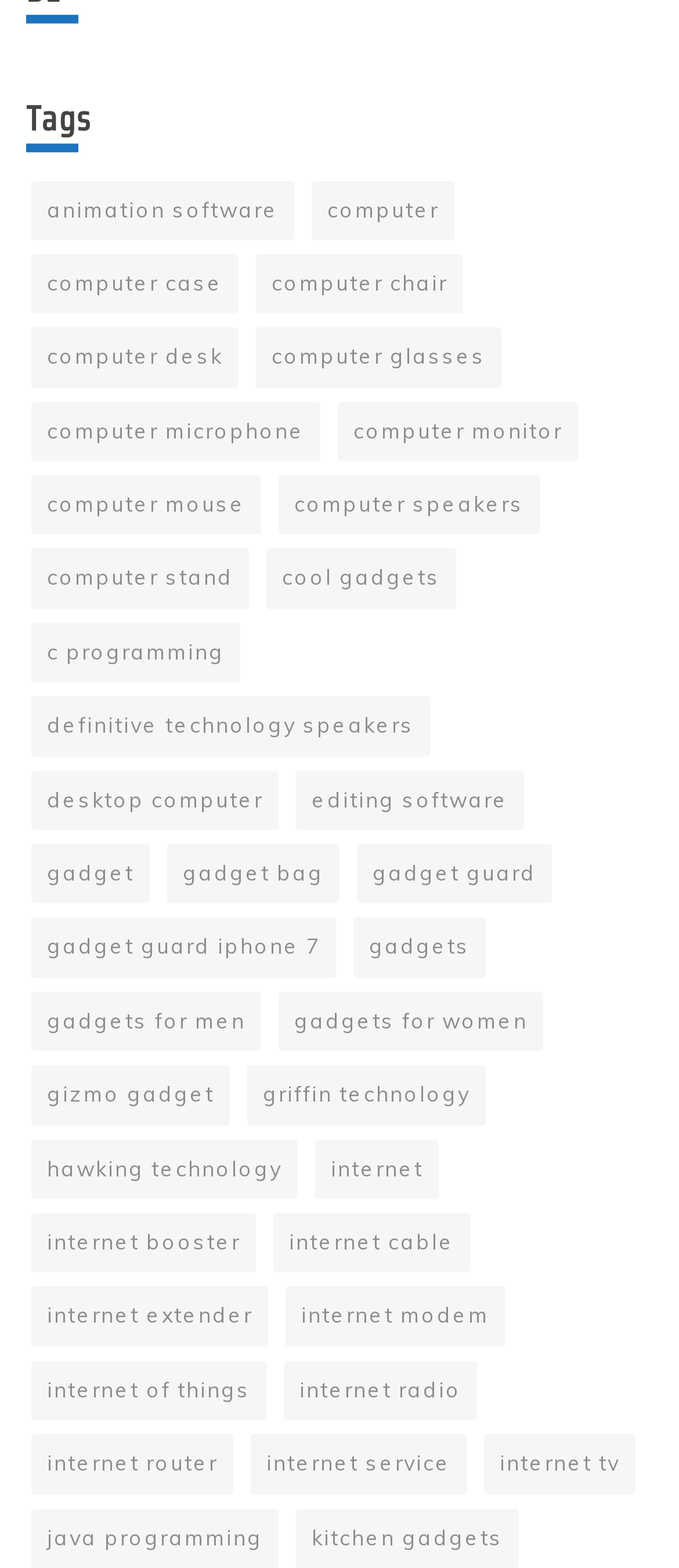Could you find the bounding box coordinates of the clickable area to complete this instruction: "Visit 'deneme bonusu veren siteler' website"?

None